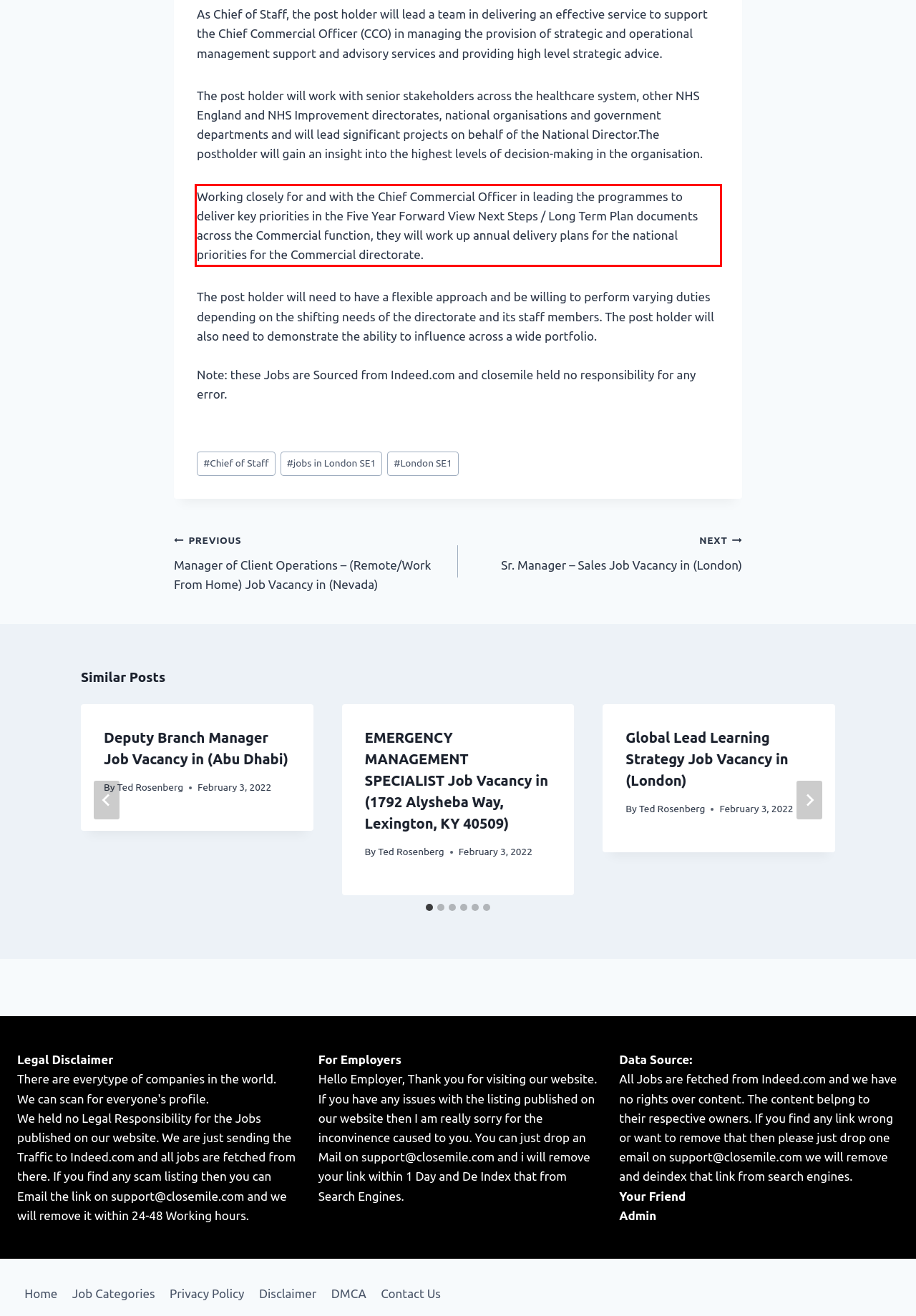Please extract the text content within the red bounding box on the webpage screenshot using OCR.

Working closely for and with the Chief Commercial Officer in leading the programmes to deliver key priorities in the Five Year Forward View Next Steps / Long Term Plan documents across the Commercial function, they will work up annual delivery plans for the national priorities for the Commercial directorate.